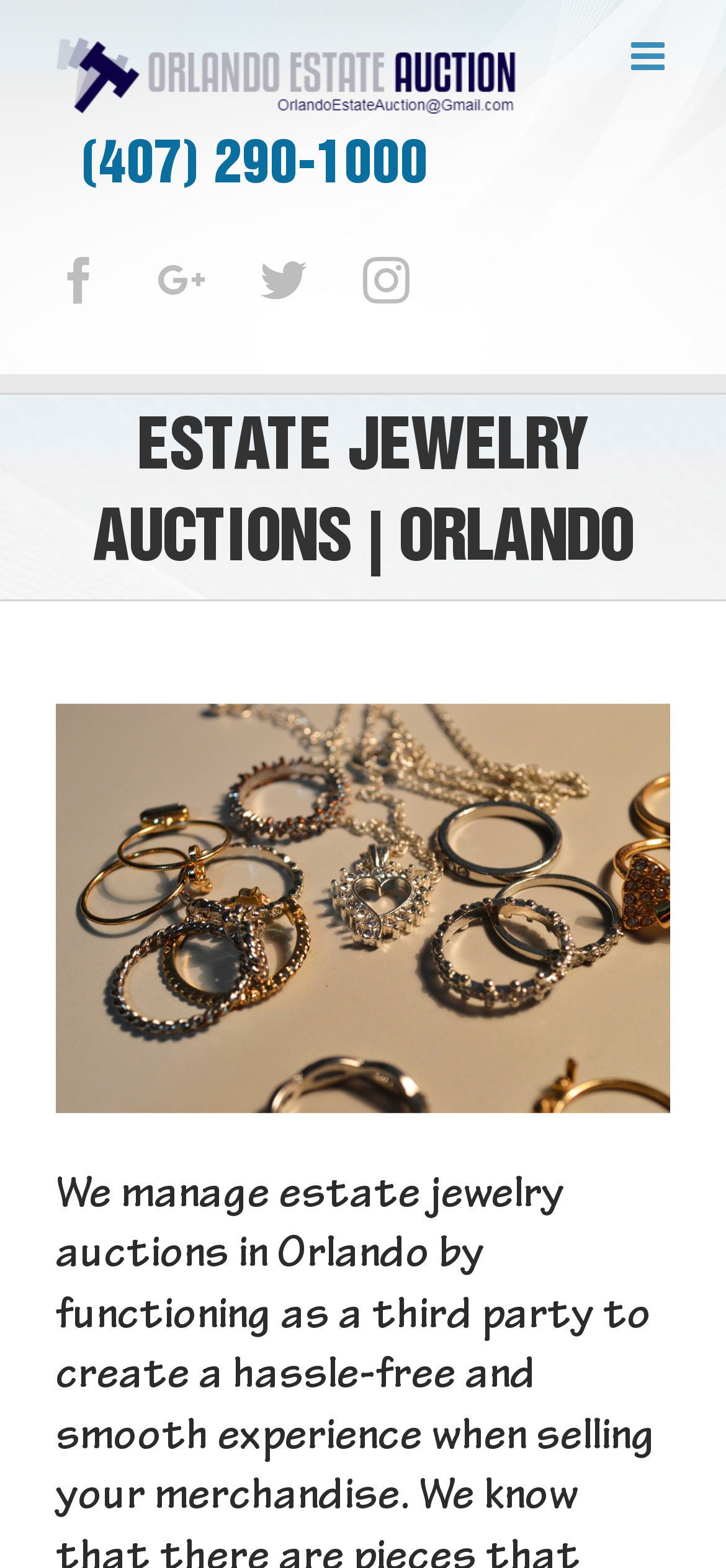Please identify the bounding box coordinates of the clickable area that will allow you to execute the instruction: "Learn about estate jewelry auctions".

[0.077, 0.257, 0.923, 0.373]